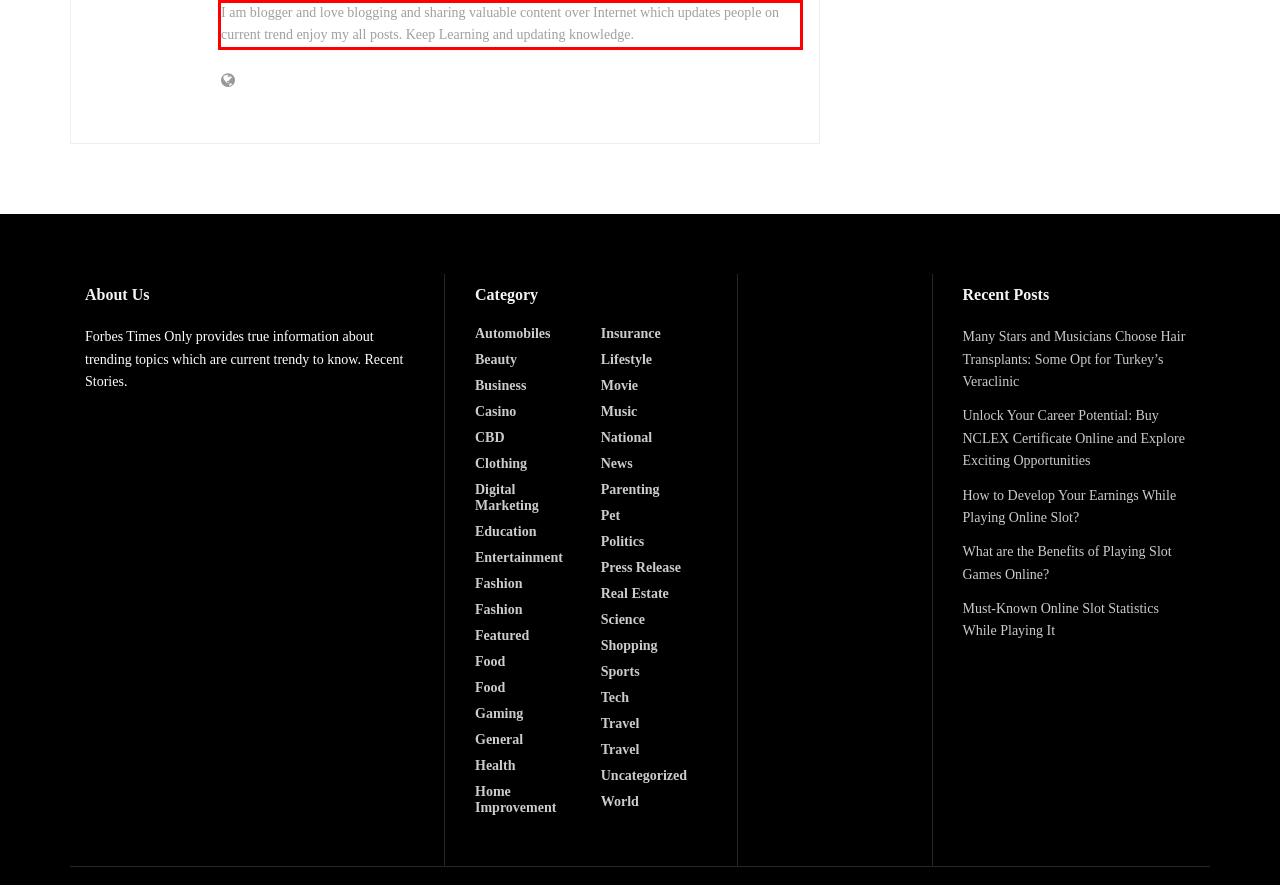You are provided with a screenshot of a webpage containing a red bounding box. Please extract the text enclosed by this red bounding box.

I am blogger and love blogging and sharing valuable content over Internet which updates people on current trend enjoy my all posts. Keep Learning and updating knowledge.